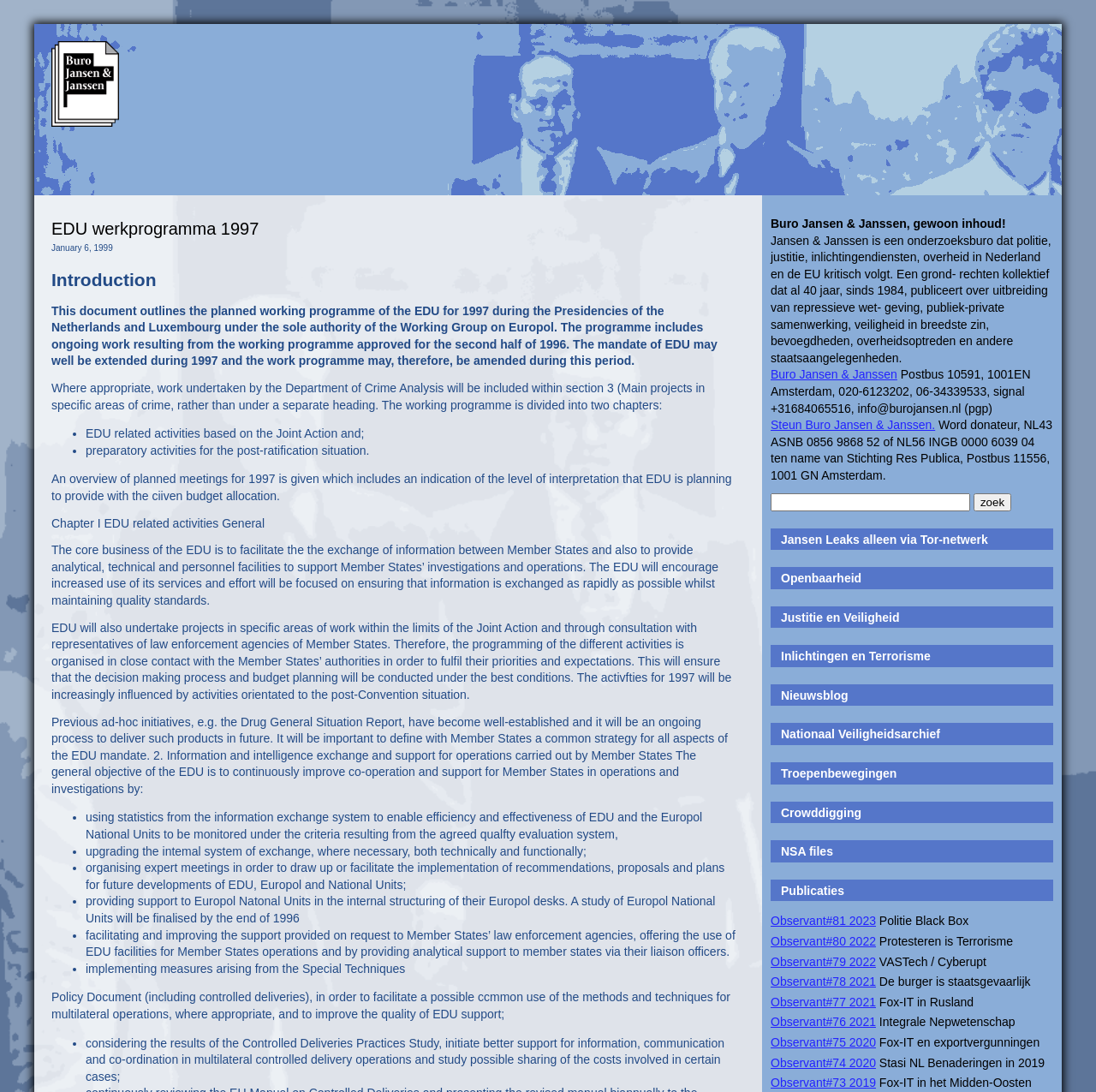Please give a succinct answer using a single word or phrase:
What is the topic of the 'Justitie en Veiligheid' section?

Justice and Security